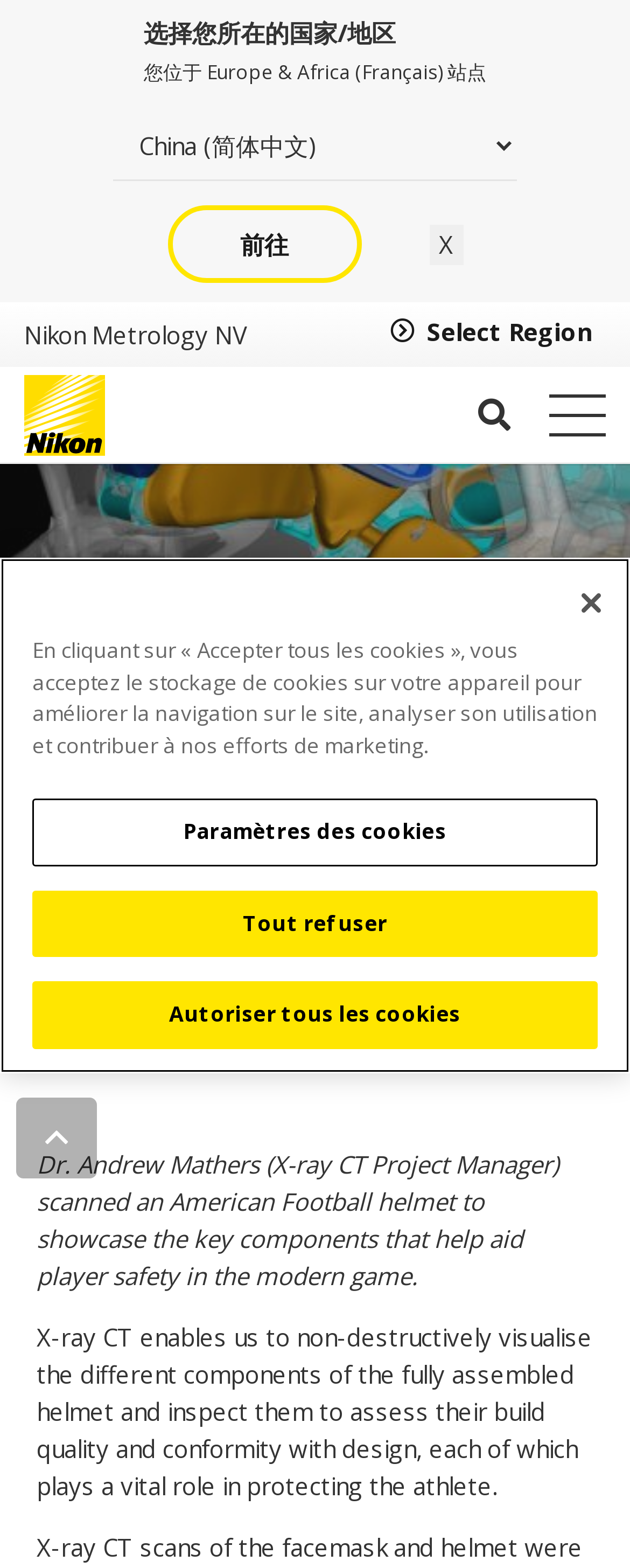How many links are there in the menu?
Refer to the image and provide a one-word or short phrase answer.

7